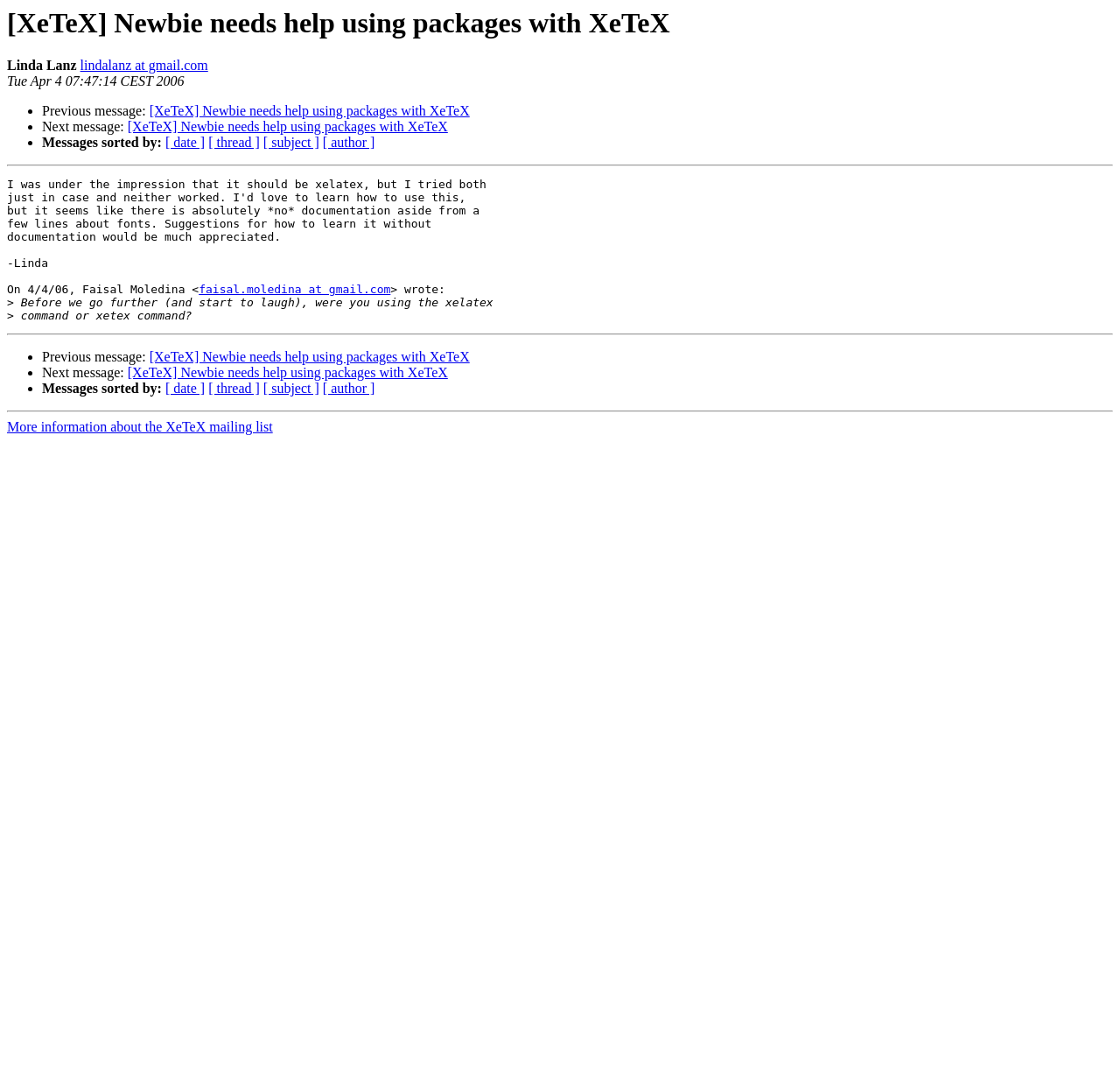Who is the author of the message?
Give a one-word or short phrase answer based on the image.

Linda Lanz